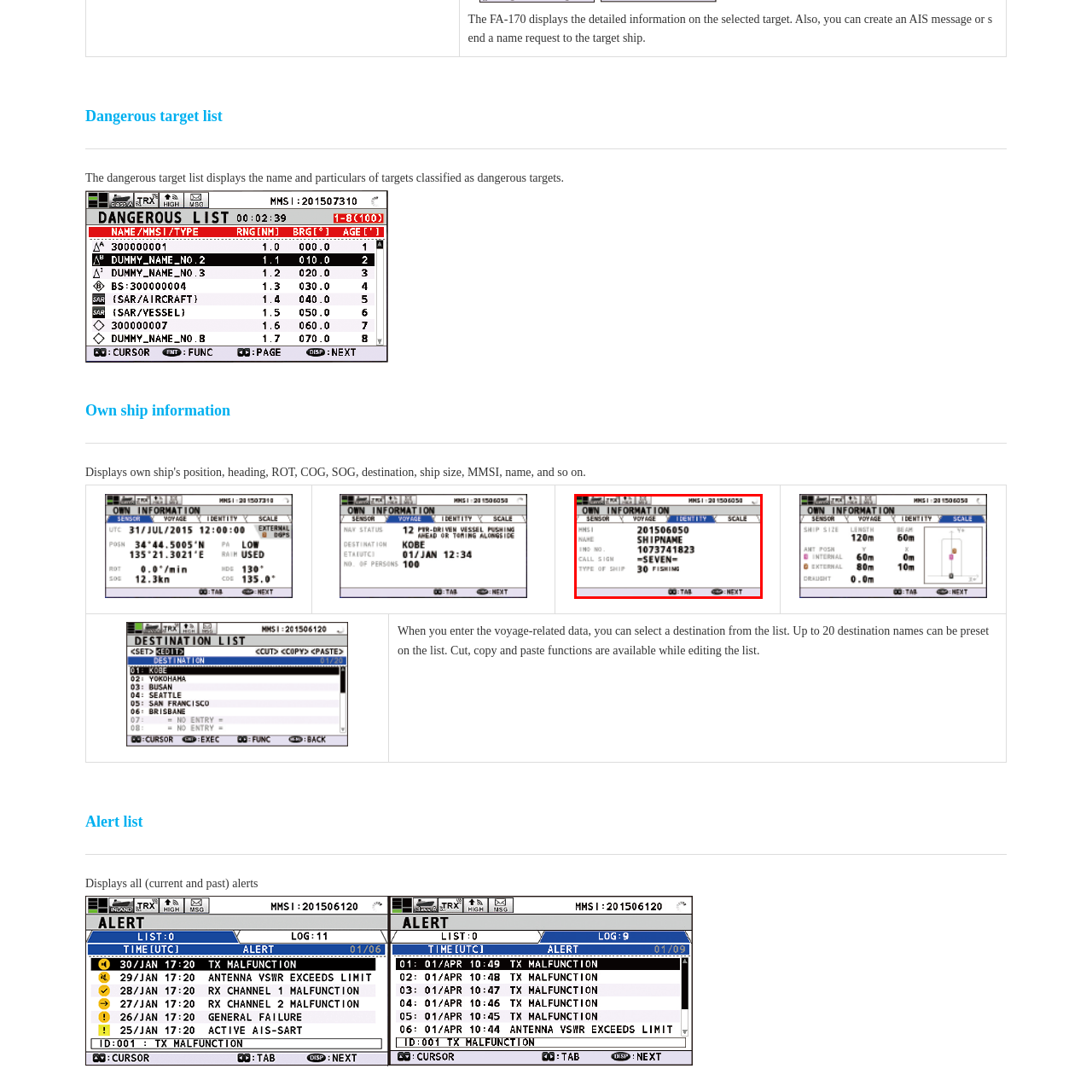Refer to the section enclosed in the red box, What is the call sign of the vessel? Please answer briefly with a single word or phrase.

SEVEN